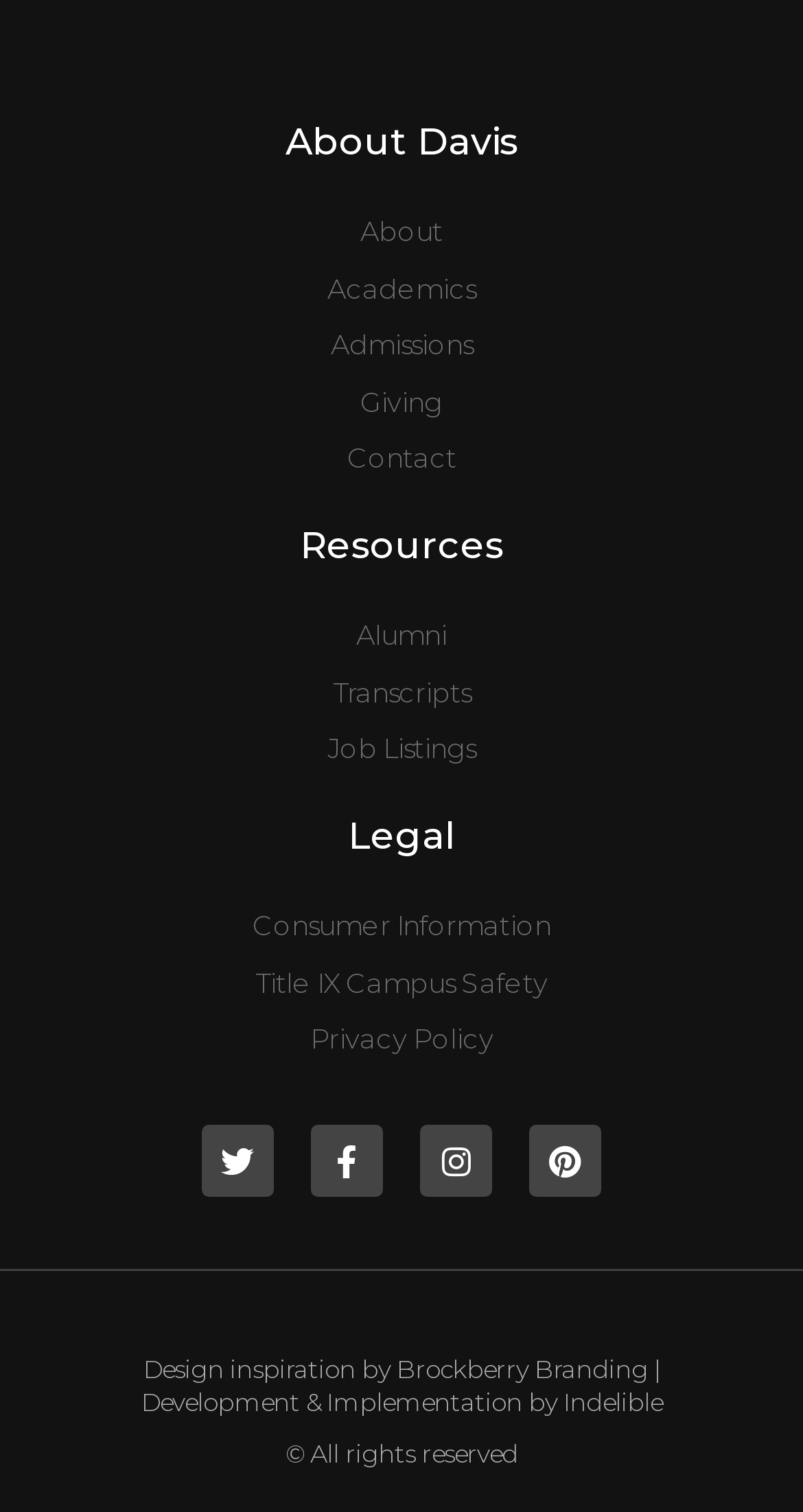Find the bounding box coordinates of the clickable element required to execute the following instruction: "Visit Admissions page". Provide the coordinates as four float numbers between 0 and 1, i.e., [left, top, right, bottom].

[0.077, 0.213, 0.923, 0.243]